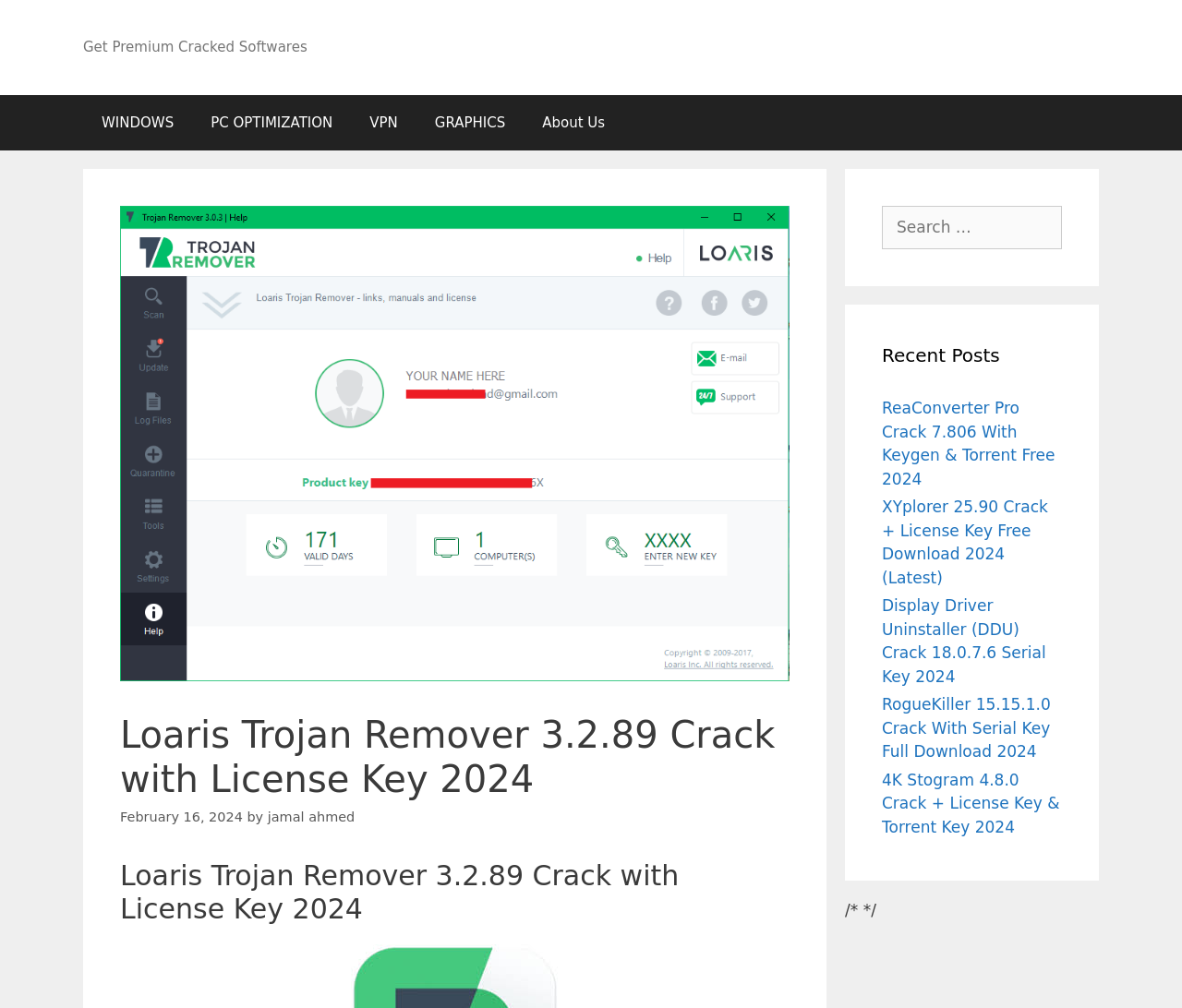Please find the bounding box coordinates of the clickable region needed to complete the following instruction: "Search for software". The bounding box coordinates must consist of four float numbers between 0 and 1, i.e., [left, top, right, bottom].

[0.746, 0.204, 0.898, 0.247]